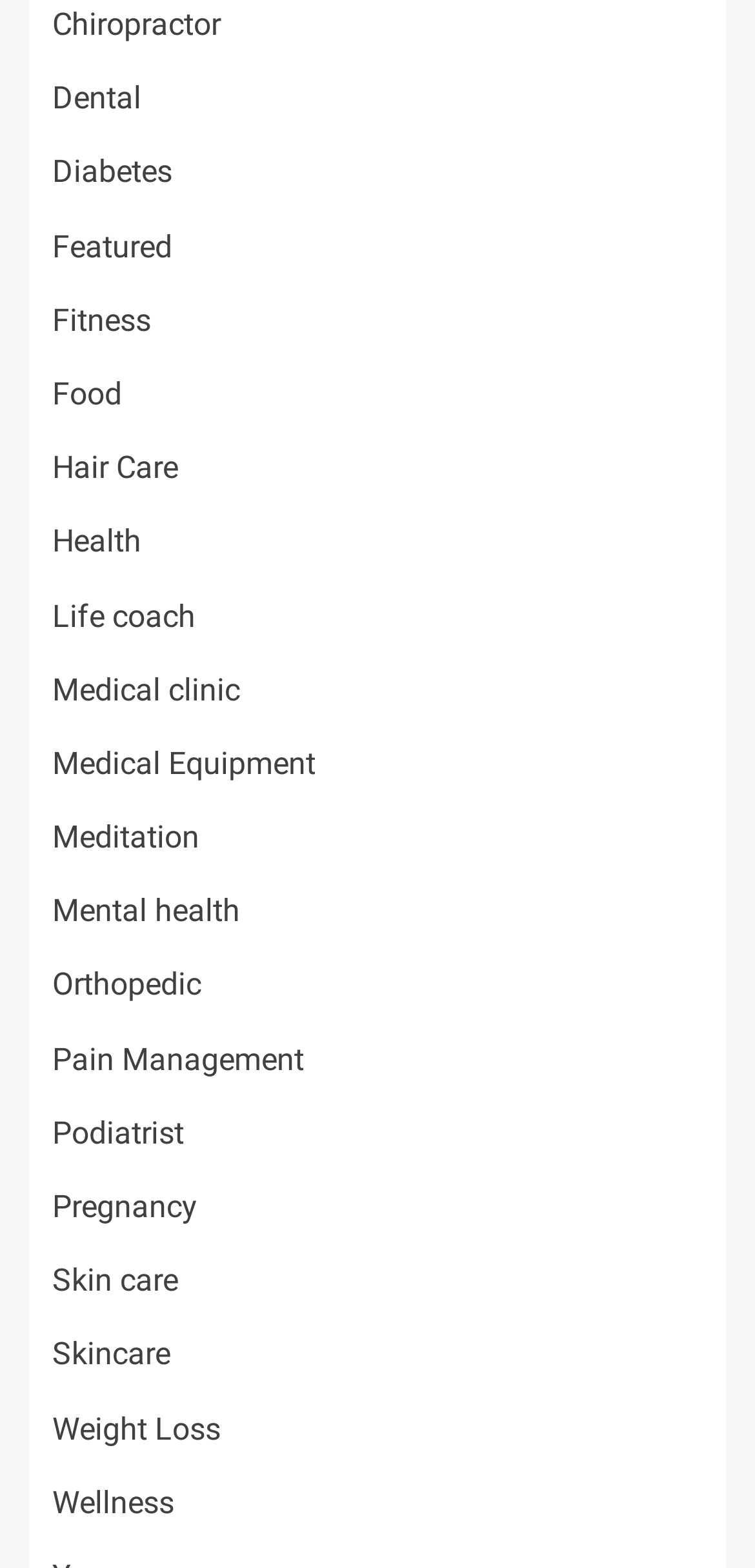Please identify the bounding box coordinates of the clickable area that will allow you to execute the instruction: "Click on Chiropractor".

[0.069, 0.004, 0.292, 0.027]